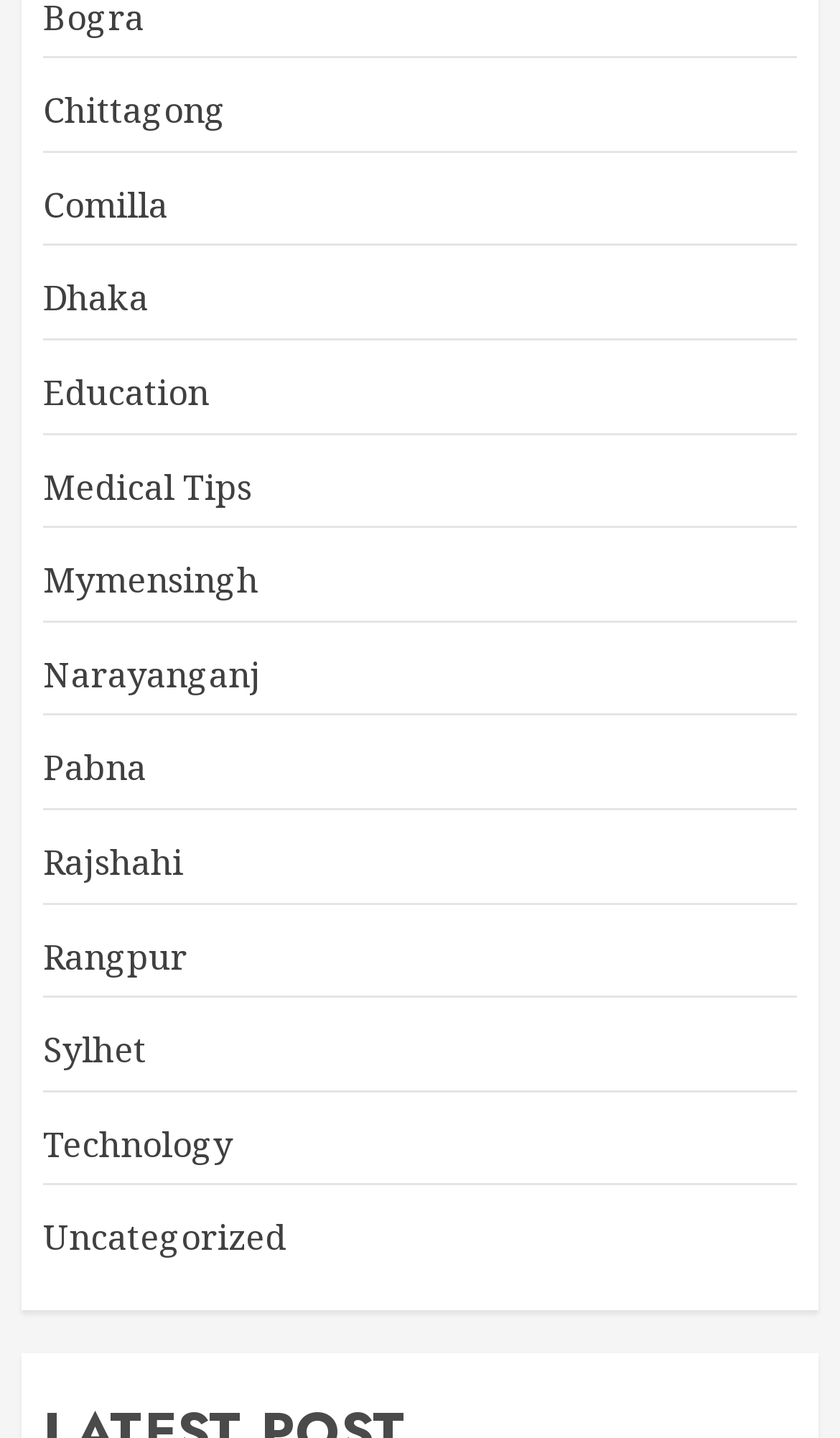Kindly determine the bounding box coordinates of the area that needs to be clicked to fulfill this instruction: "Explore 'Writing Task 2'".

None